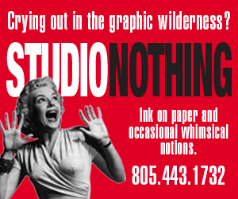Respond with a single word or phrase for the following question: 
What is the contact number provided?

805.443.1732